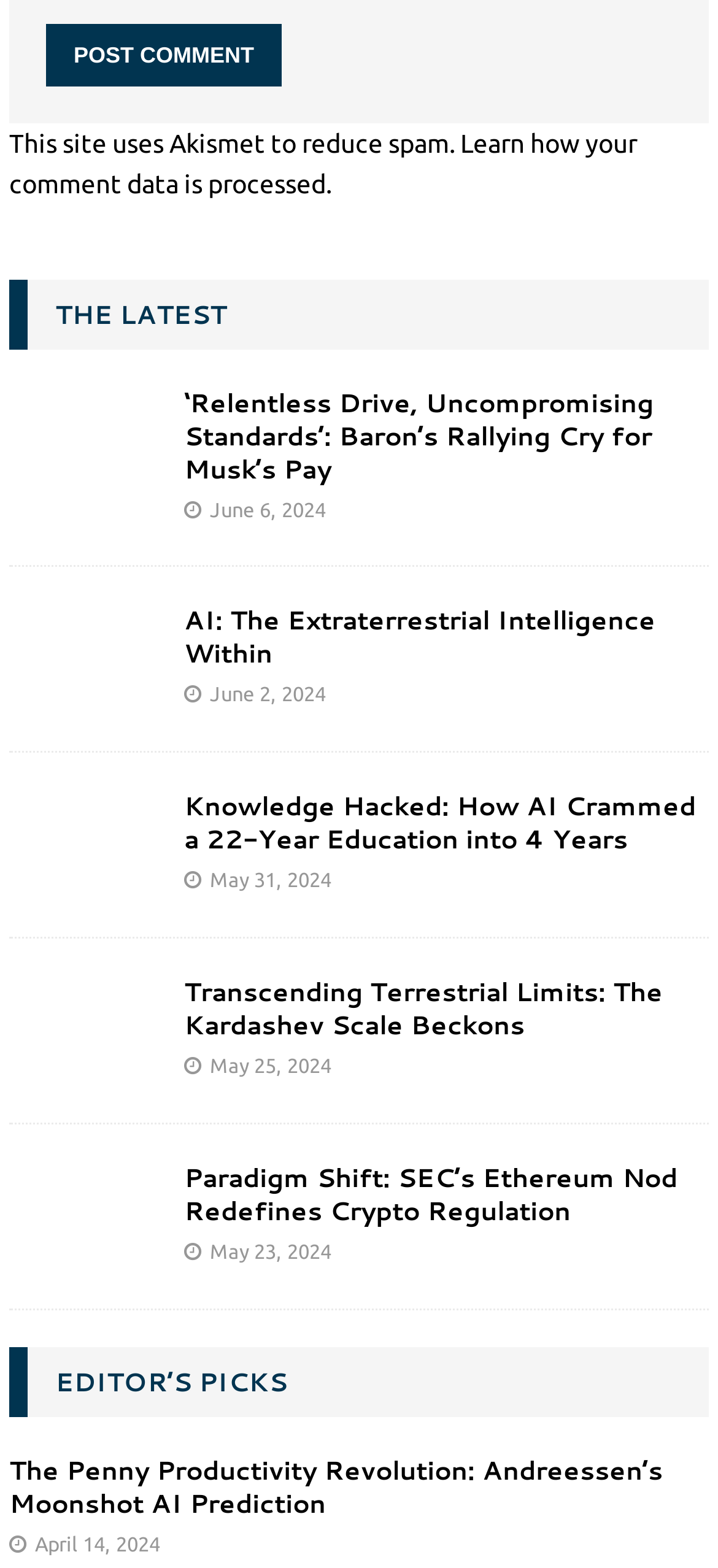Locate the bounding box coordinates of the UI element described by: "name="submit" value="Post Comment"". The bounding box coordinates should consist of four float numbers between 0 and 1, i.e., [left, top, right, bottom].

[0.064, 0.015, 0.392, 0.055]